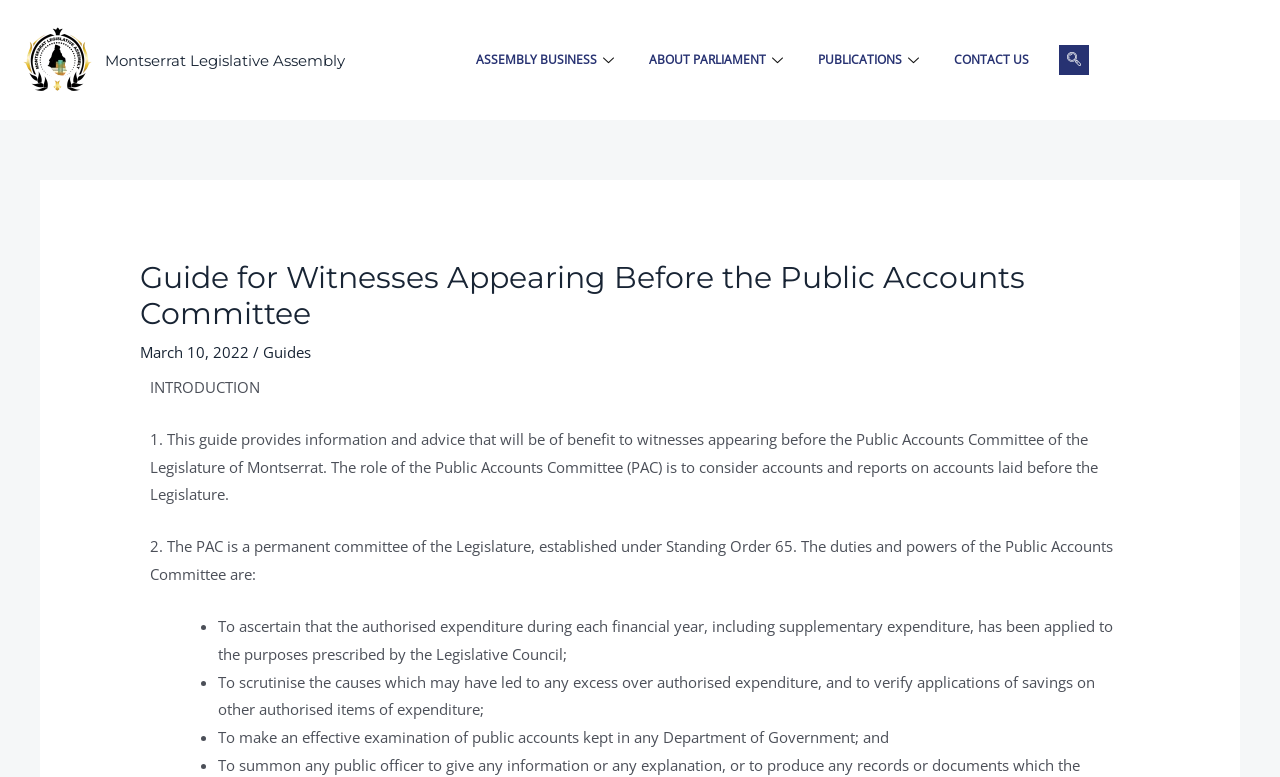Using the webpage screenshot and the element description Contact Us, determine the bounding box coordinates. Specify the coordinates in the format (top-left x, top-left y, bottom-right x, bottom-right y) with values ranging from 0 to 1.

[0.734, 0.026, 0.816, 0.129]